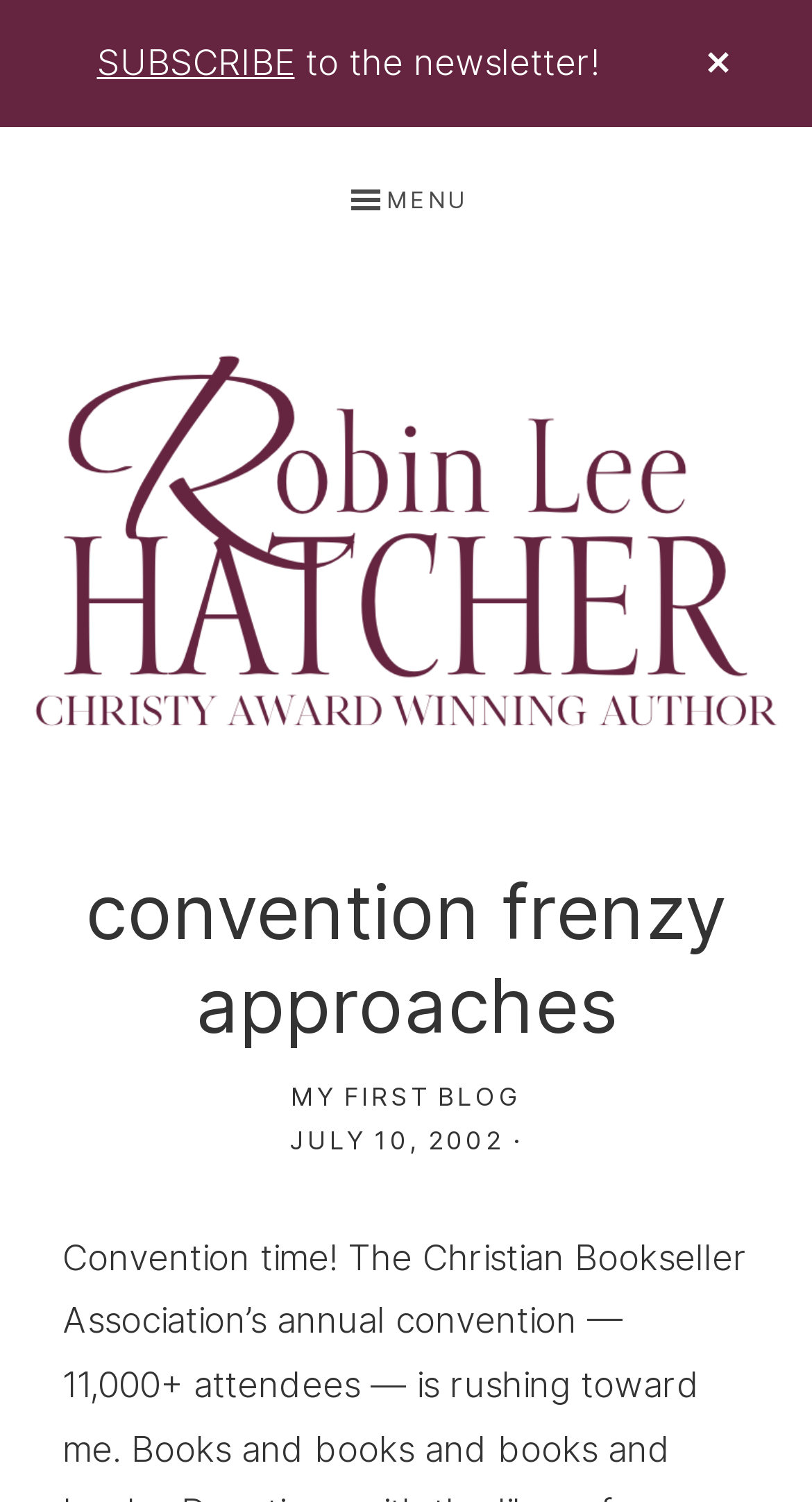Find the bounding box of the UI element described as follows: "Menu".

[0.424, 0.098, 0.576, 0.167]